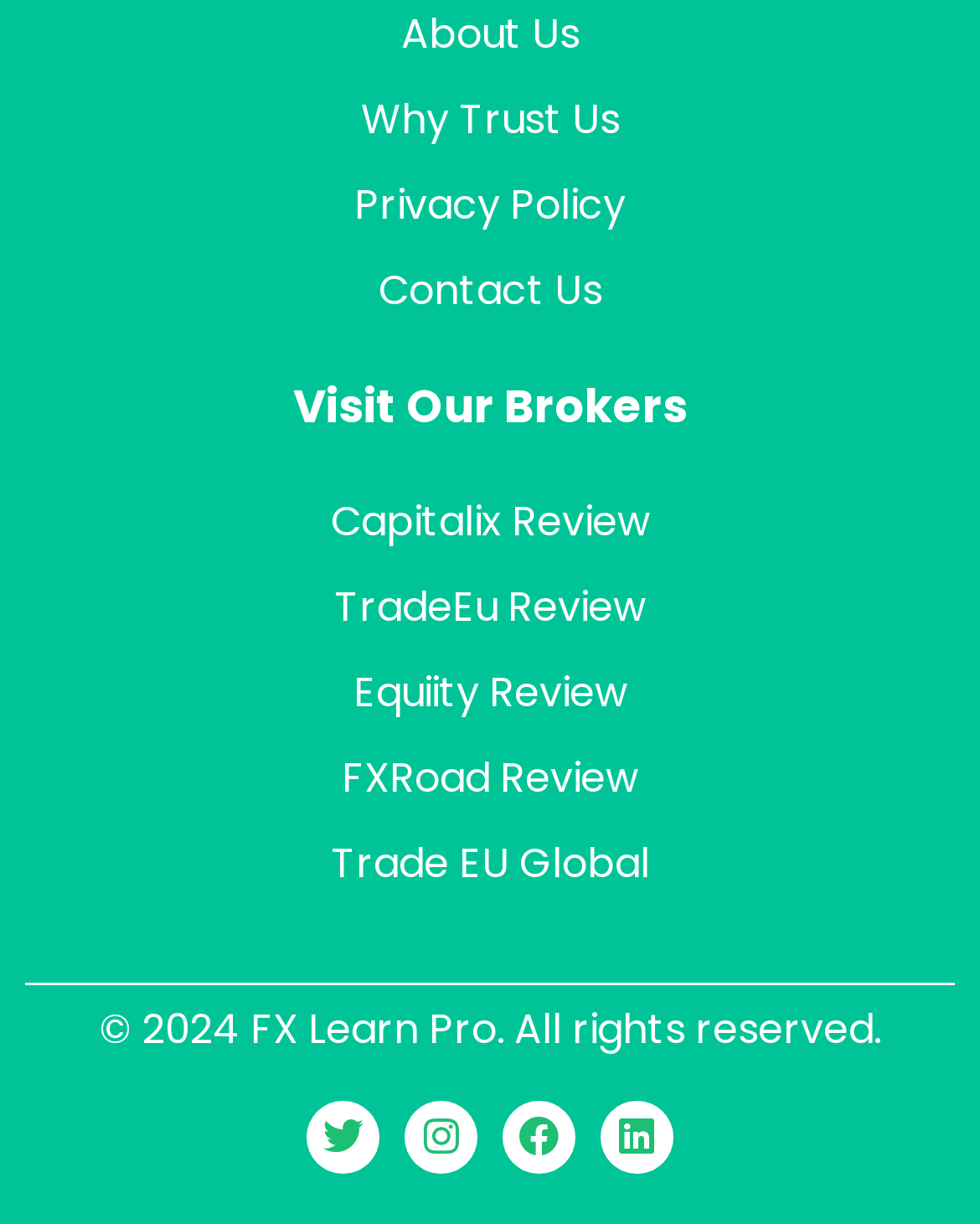What is the purpose of the 'Visit Our Brokers' section?
Answer the question with as much detail as possible.

The 'Visit Our Brokers' section is a heading that precedes a list of links to reviews of different brokers, such as Capitalix, TradeEu, and FXRoad. This suggests that the purpose of this section is to provide users with a way to review and compare different brokers.